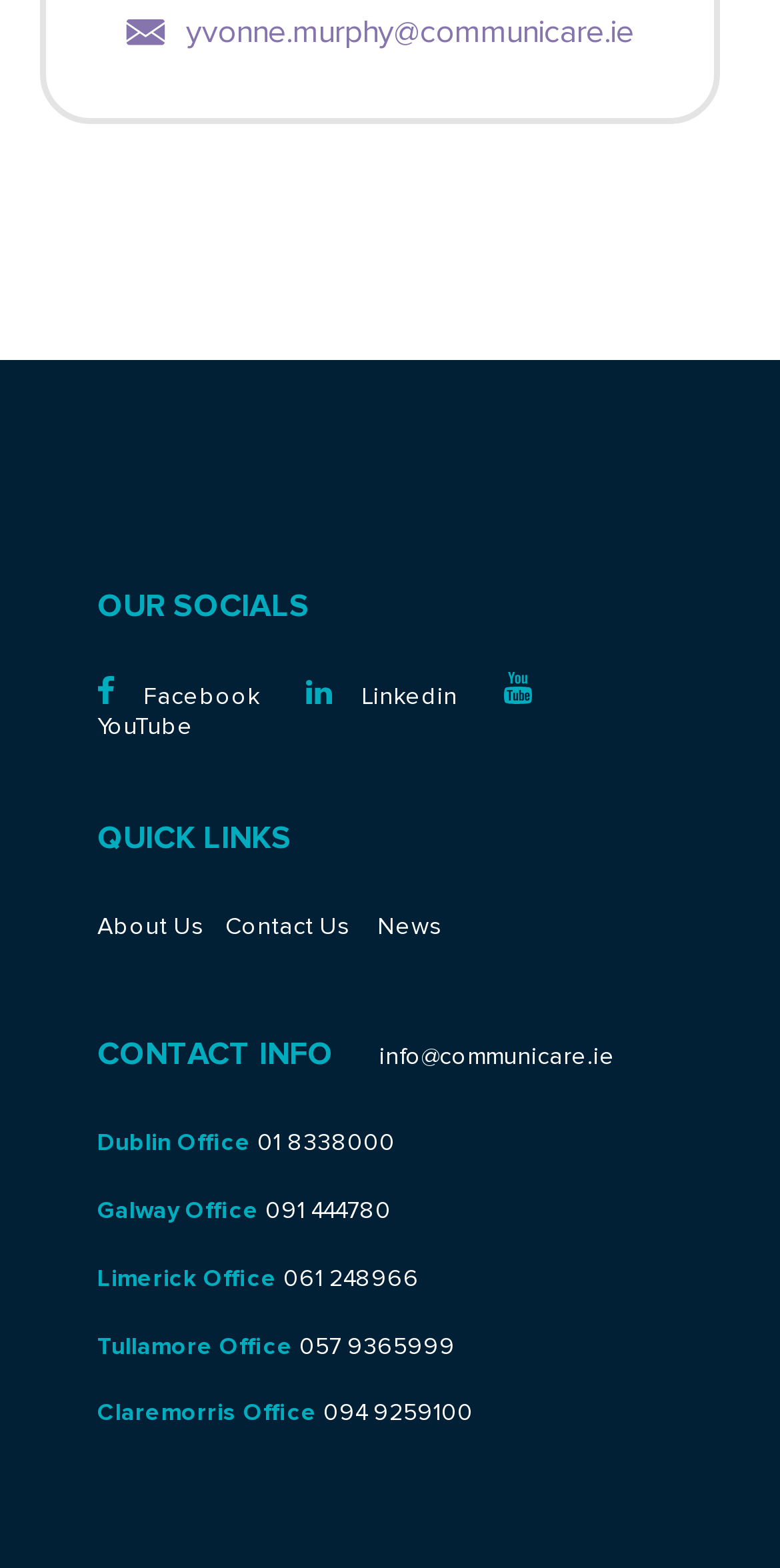Determine the bounding box coordinates (top-left x, top-left y, bottom-right x, bottom-right y) of the UI element described in the following text: 057 9365999

[0.384, 0.849, 0.584, 0.868]